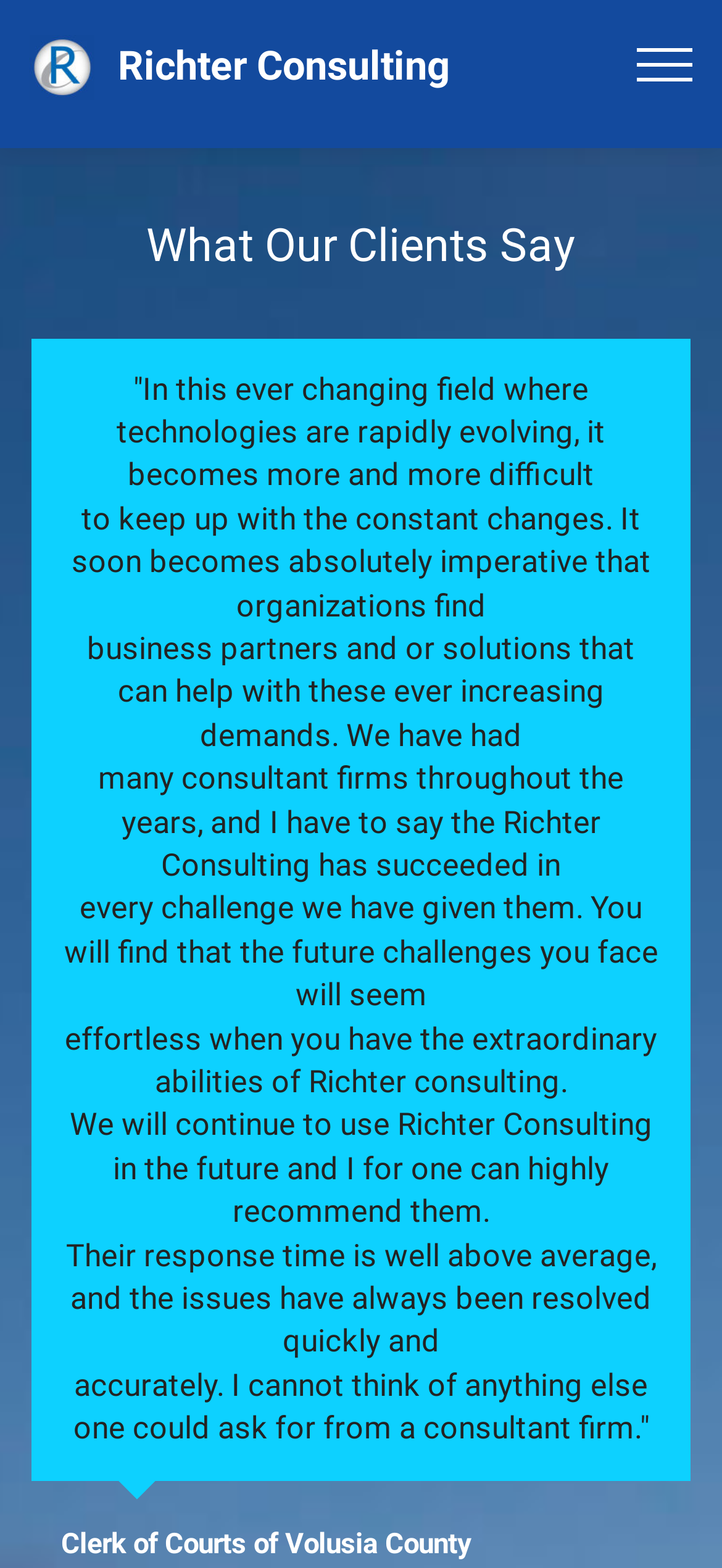Answer the question in a single word or phrase:
Is there a call-to-action button on this page?

Yes